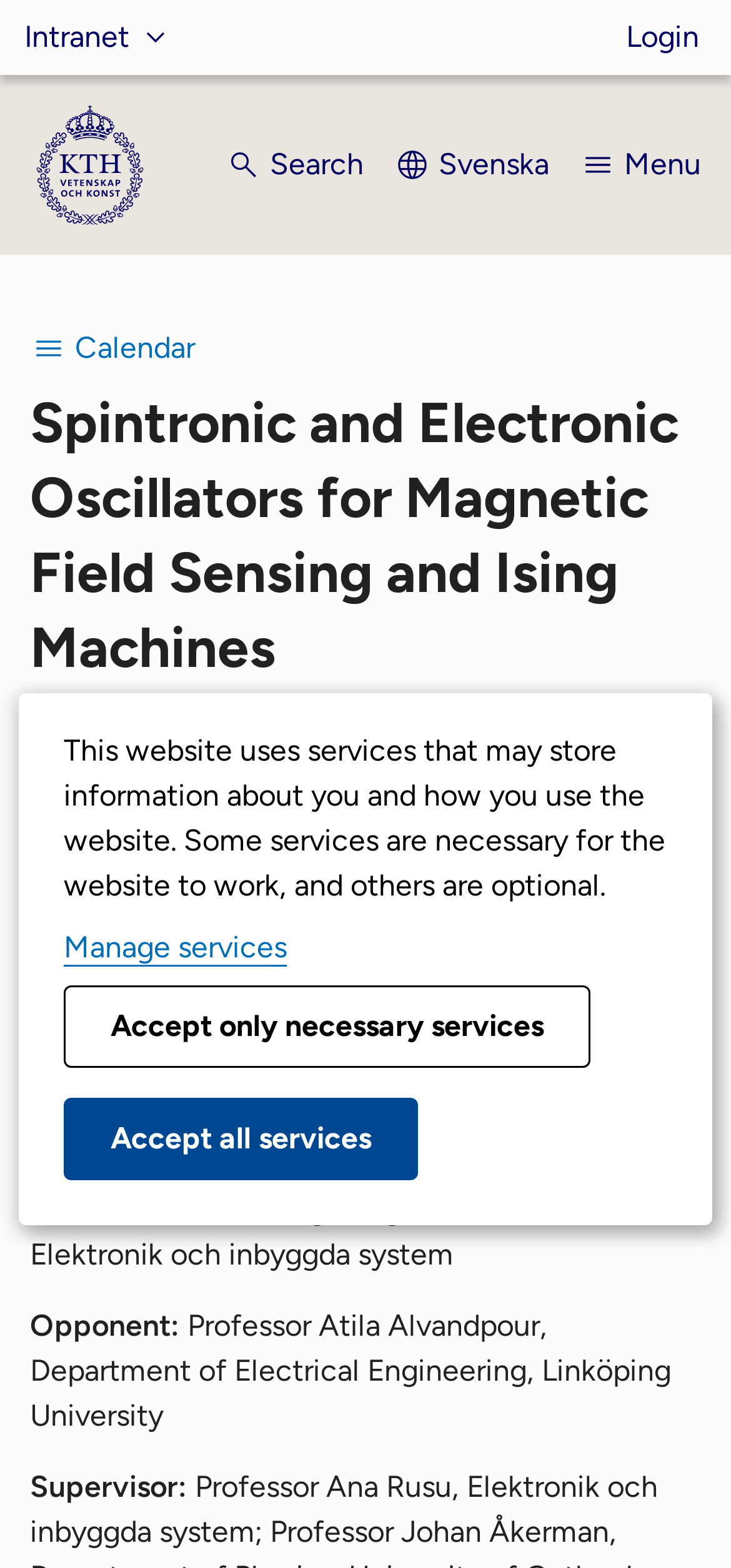Can you specify the bounding box coordinates for the region that should be clicked to fulfill this instruction: "Explore Lapland's snowy wonders".

None